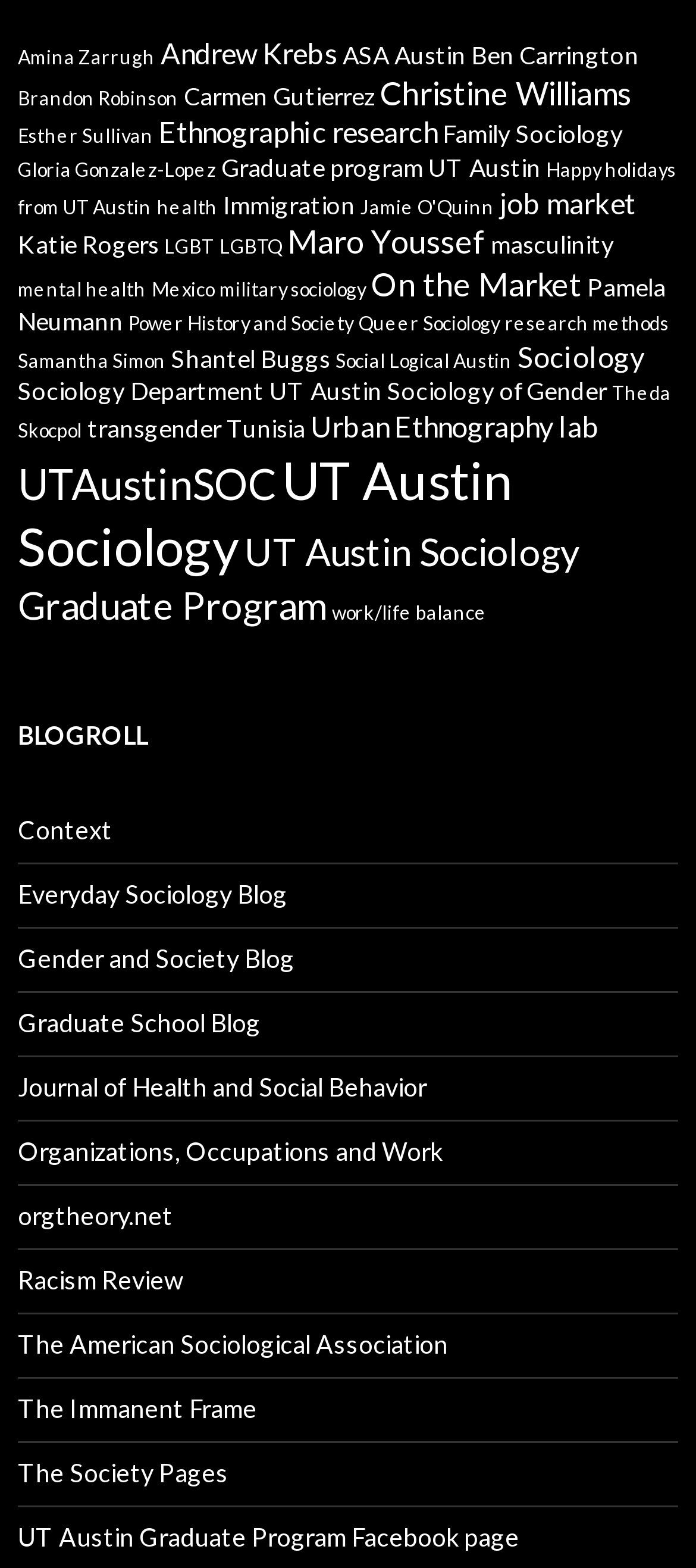Analyze the image and answer the question with as much detail as possible: 
How many links are in the 'BLOGROLL' section?

I counted the links in the 'BLOGROLL' section and found 11 links, starting from 'Context' and ending at 'The Society Pages'.